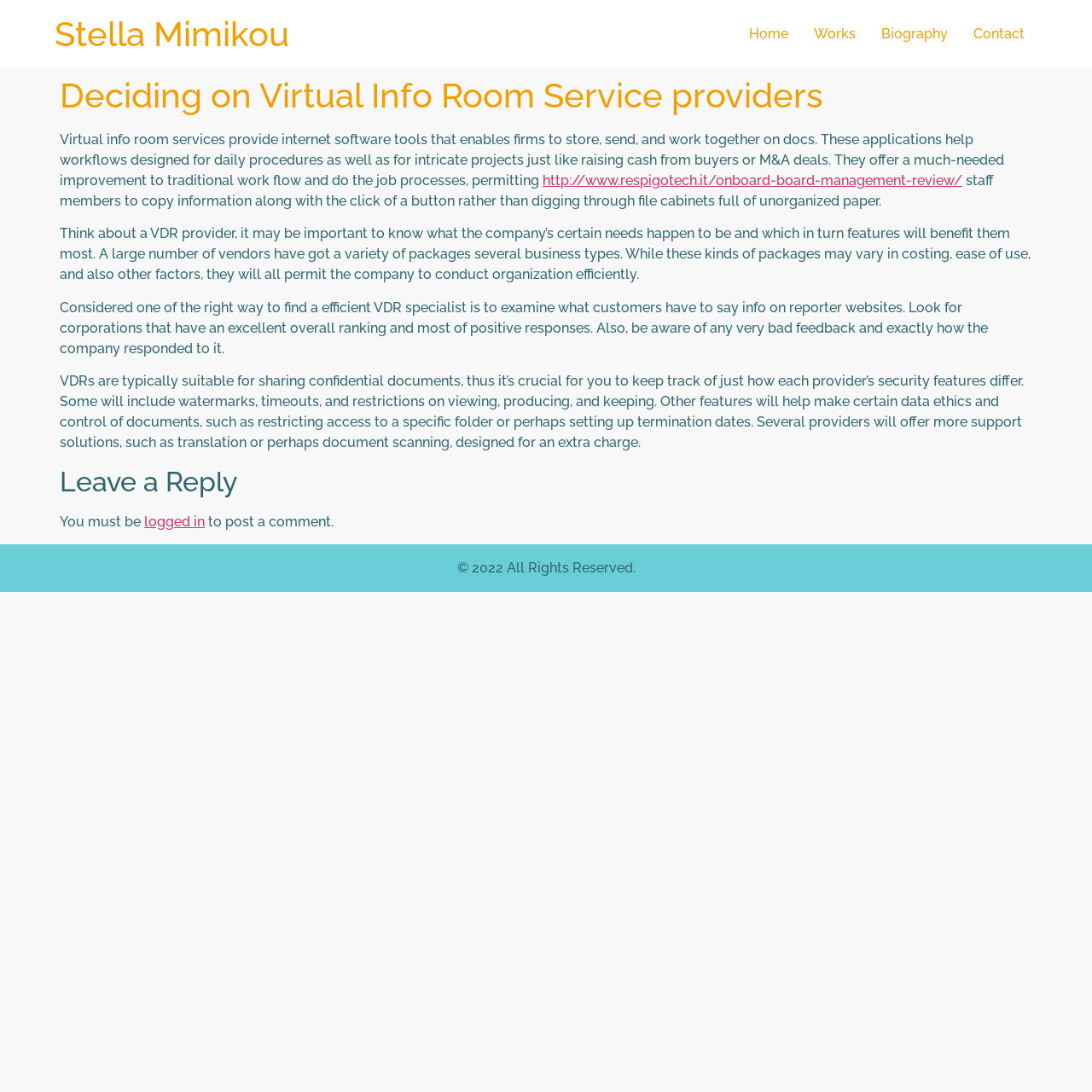Use a single word or phrase to answer the following:
What do virtual info room services provide?

Internet software tools